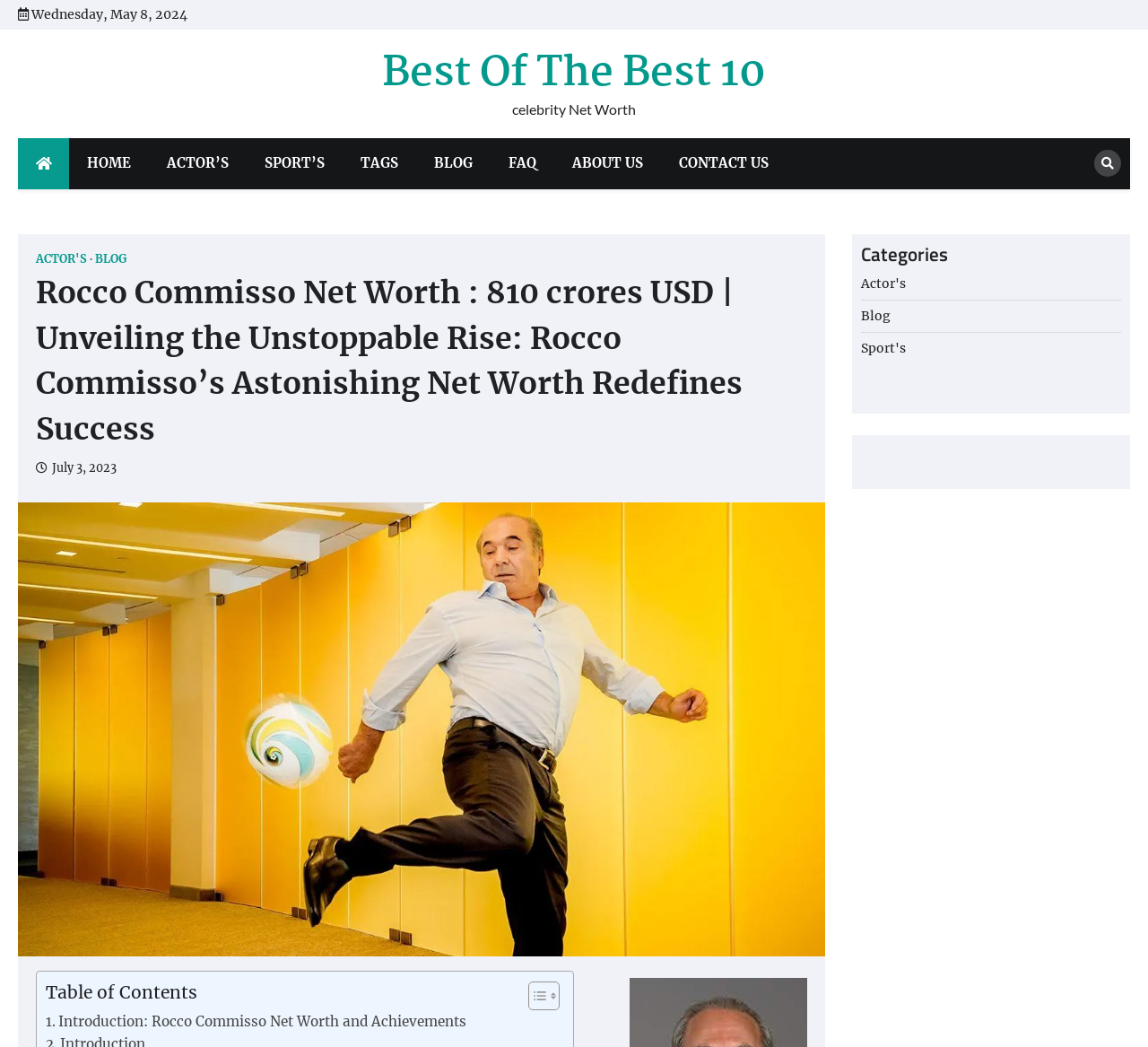Please indicate the bounding box coordinates of the element's region to be clicked to achieve the instruction: "Click on the 'HOME' link". Provide the coordinates as four float numbers between 0 and 1, i.e., [left, top, right, bottom].

[0.06, 0.132, 0.13, 0.18]